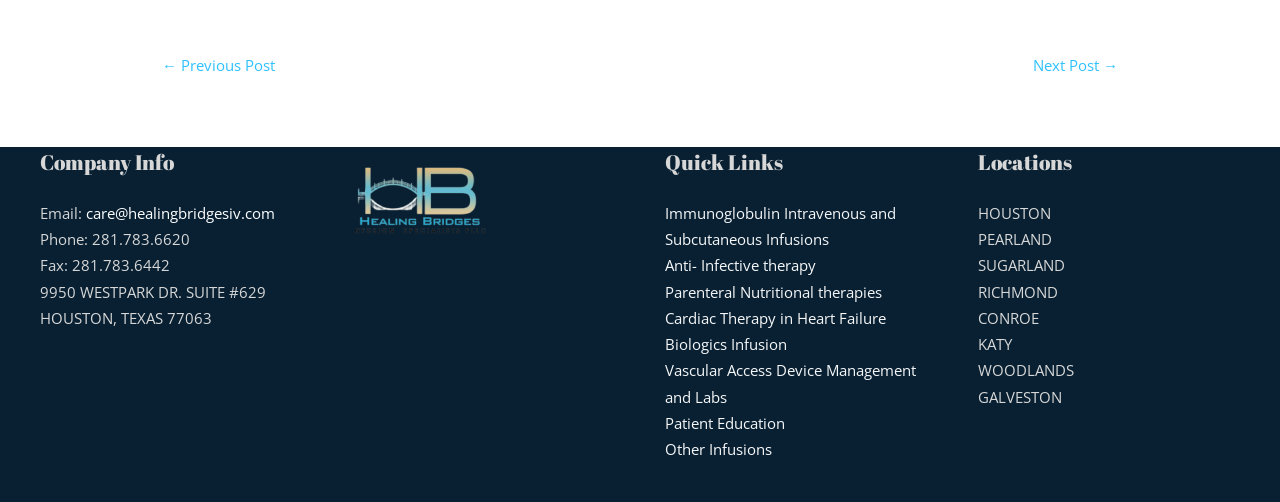Please determine the bounding box coordinates of the element's region to click for the following instruction: "Click the '← Previous Post' link".

[0.127, 0.1, 0.215, 0.17]